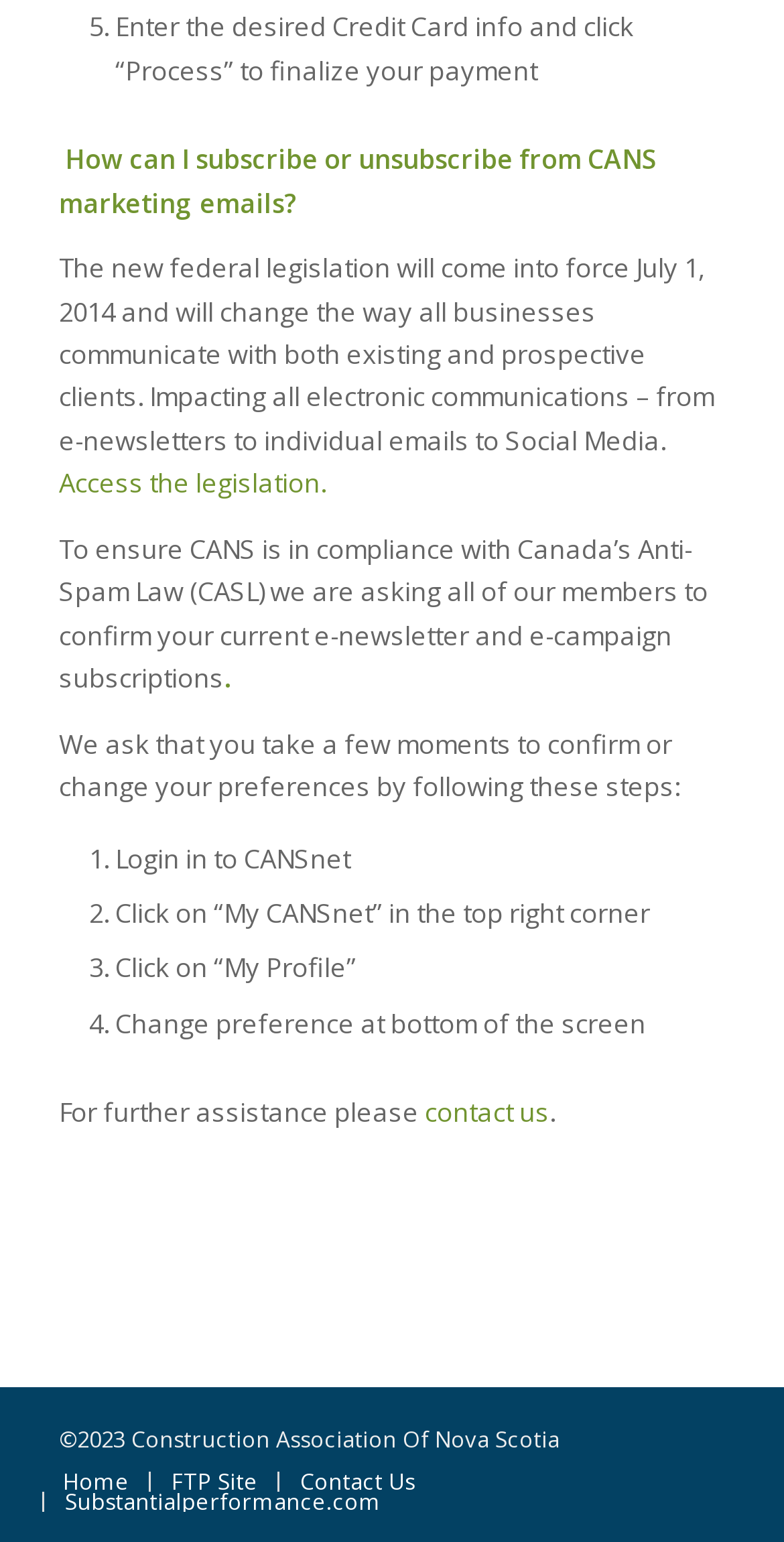What is the copyright year of the webpage?
From the details in the image, provide a complete and detailed answer to the question.

The copyright information is located at the bottom of the webpage, which states '©2023 Construction Association Of Nova Scotia'.